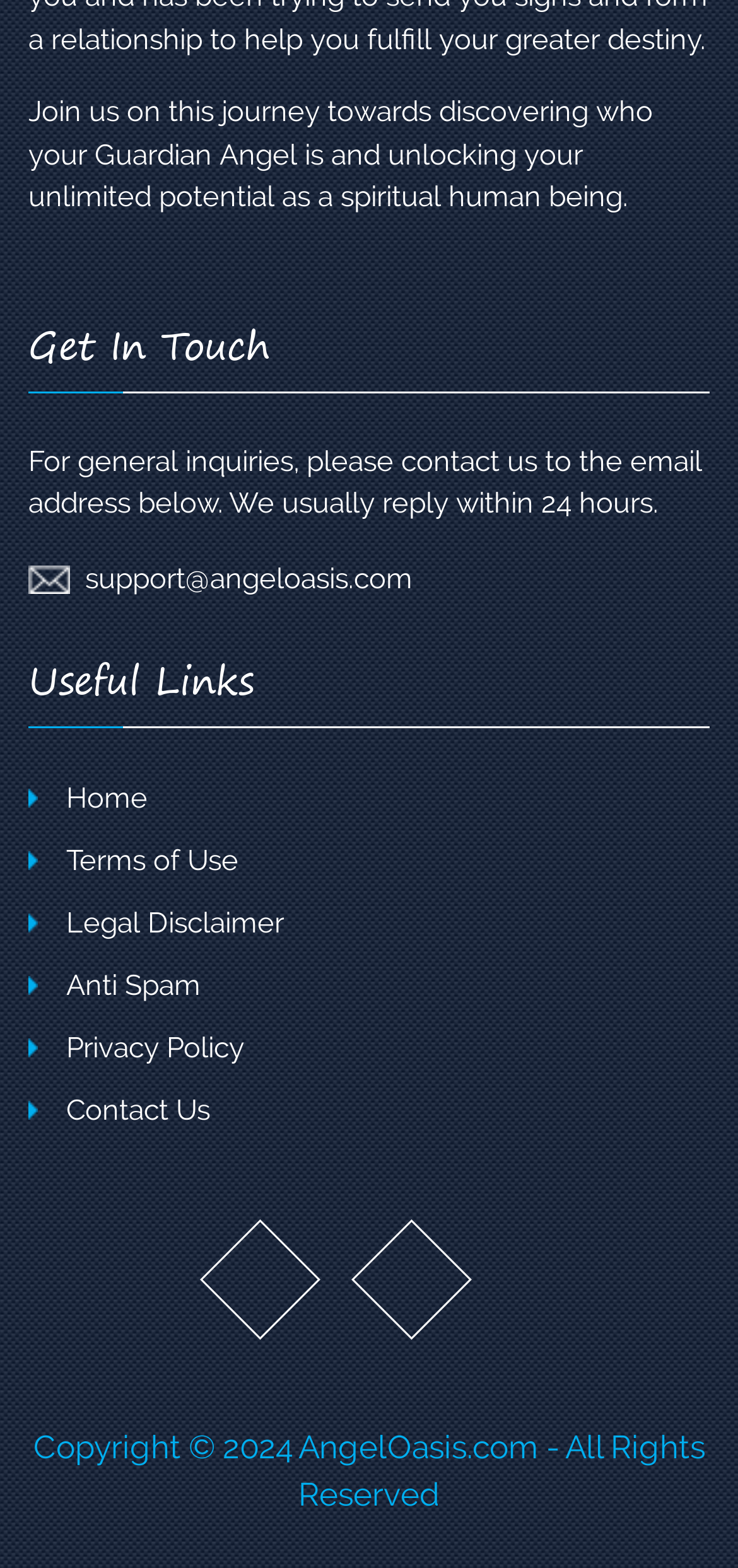What is the domain name of the website?
Look at the screenshot and respond with one word or a short phrase.

AngelOasis.com